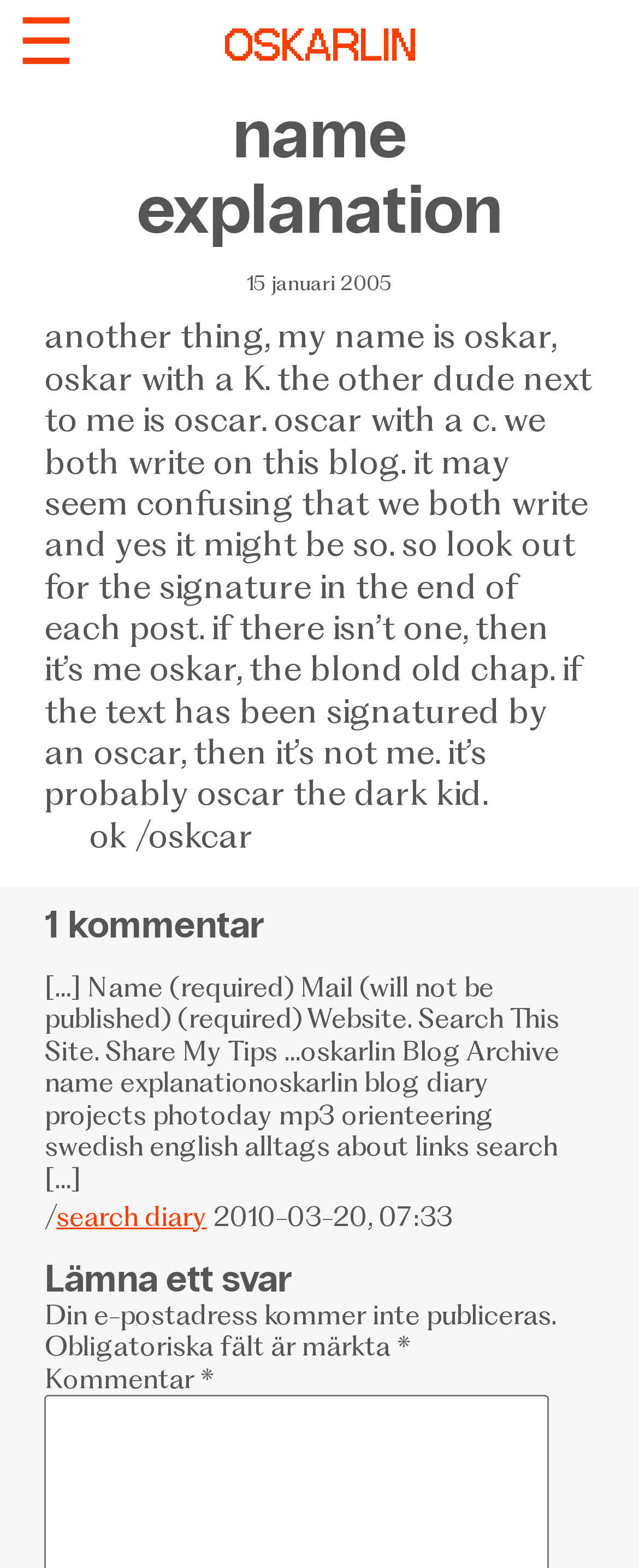What is the date of the latest comment?
Analyze the screenshot and provide a detailed answer to the question.

The date '2010-03-20, 07:33' is mentioned below the search diary link, which is likely to be the date of the latest comment.